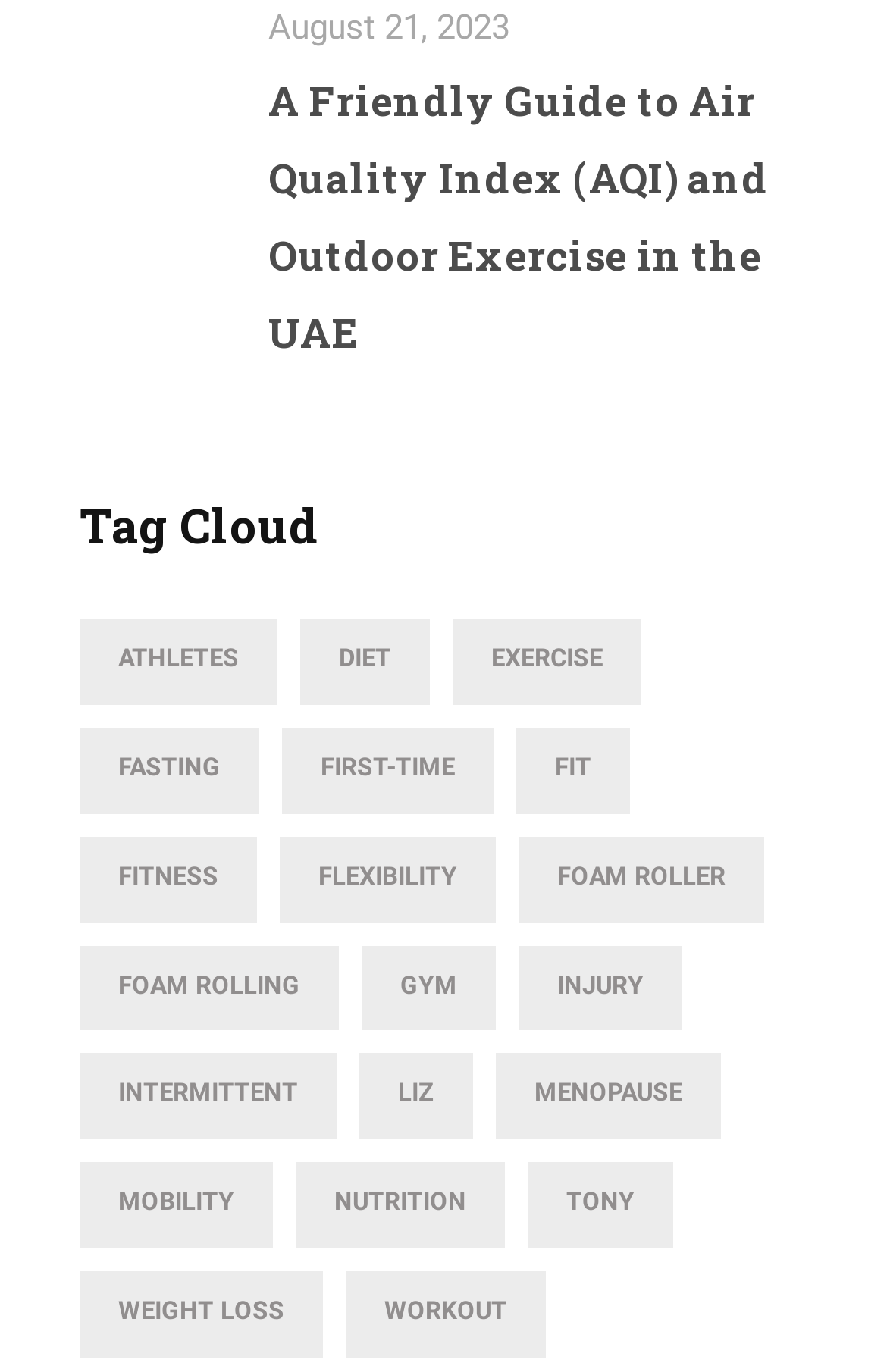What is the first category listed in the tag cloud?
Respond with a short answer, either a single word or a phrase, based on the image.

athletes